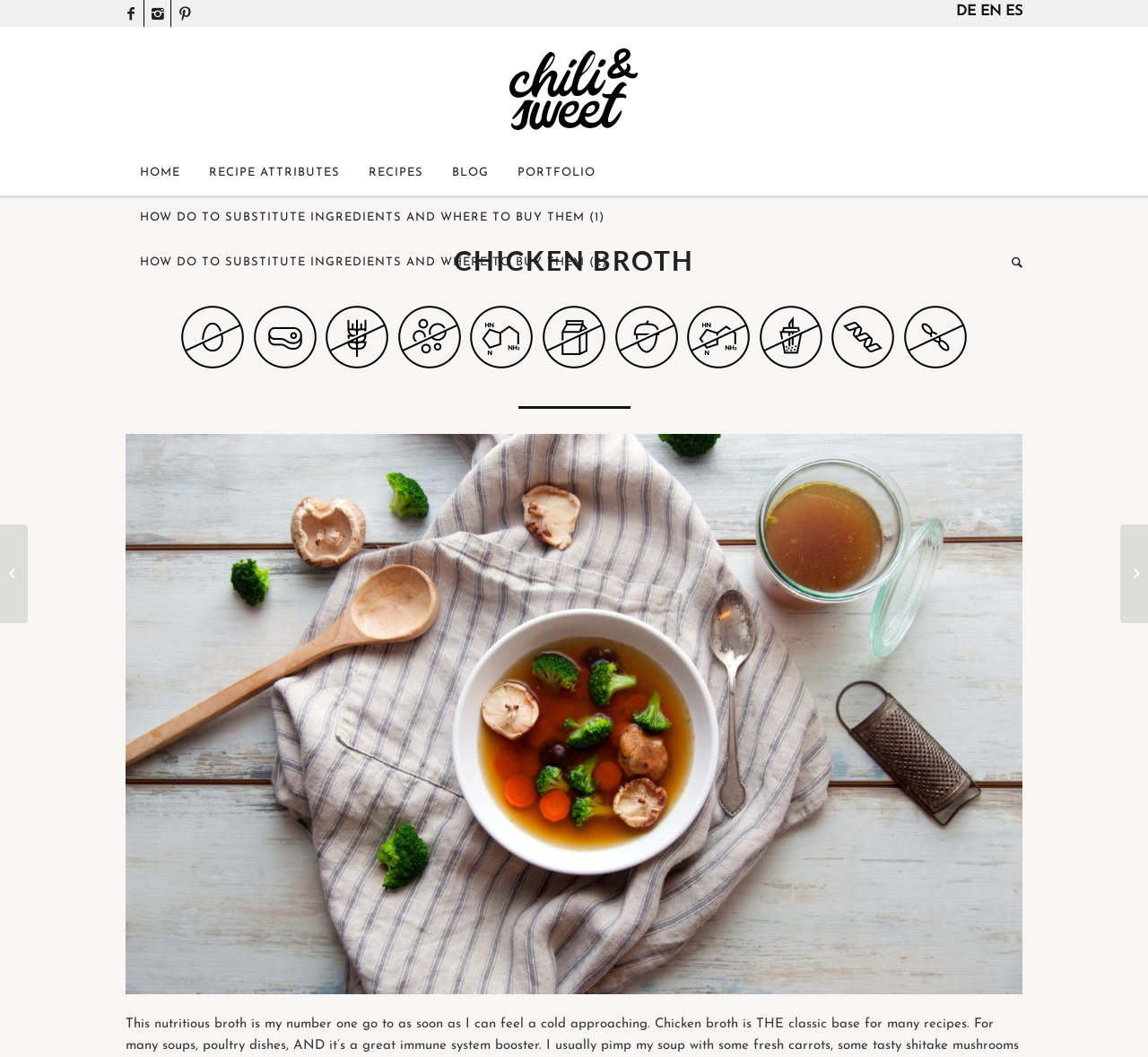Identify the bounding box coordinates for the element you need to click to achieve the following task: "Read blog posts". The coordinates must be four float values ranging from 0 to 1, formatted as [left, top, right, bottom].

[0.381, 0.142, 0.438, 0.185]